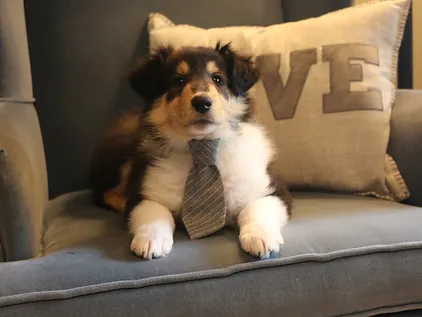Offer a thorough description of the image.

In this adorable image, an eight-week-old Collie puppy named Edsel is portrayed sitting comfortably on a soft, gray upholstered chair. The puppy is dressed in a stylish, striped tie, perfectly complementing its fluffy, tri-colored coat. Behind Edsel, a decorative pillow displays the word "LOVE" in large, gray letters, enhancing the cozy setting. With its expressive eyes and upright ears, Edsel exudes a playful yet sophisticated charm, making it an irresistible sight for viewers, especially those interested in puppies. This image invites onlookers to click for more captivating photos of the puppy, emphasizing its appeal within the context of showcasing available collie puppies.